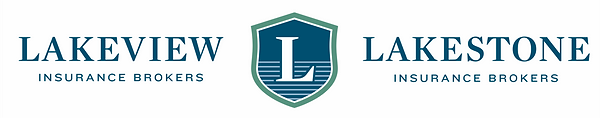Illustrate the image with a detailed caption.

The image features the logos of Lakeview Insurance Brokers and Lakestone Insurance Brokers, presented side by side. Each logo prominently displays the word "INSURANCE BROKERS" beneath the respective brand names. The Lakeview logo includes a stylized green and blue shield with the letter "L" at its center, symbolizing trust and reliability in their services. This visual representation reflects the companies' commitment to providing comprehensive insurance solutions. The design conveys professionalism and integrity, aligning with the mission to prioritize their clients' needs in the insurance industry.